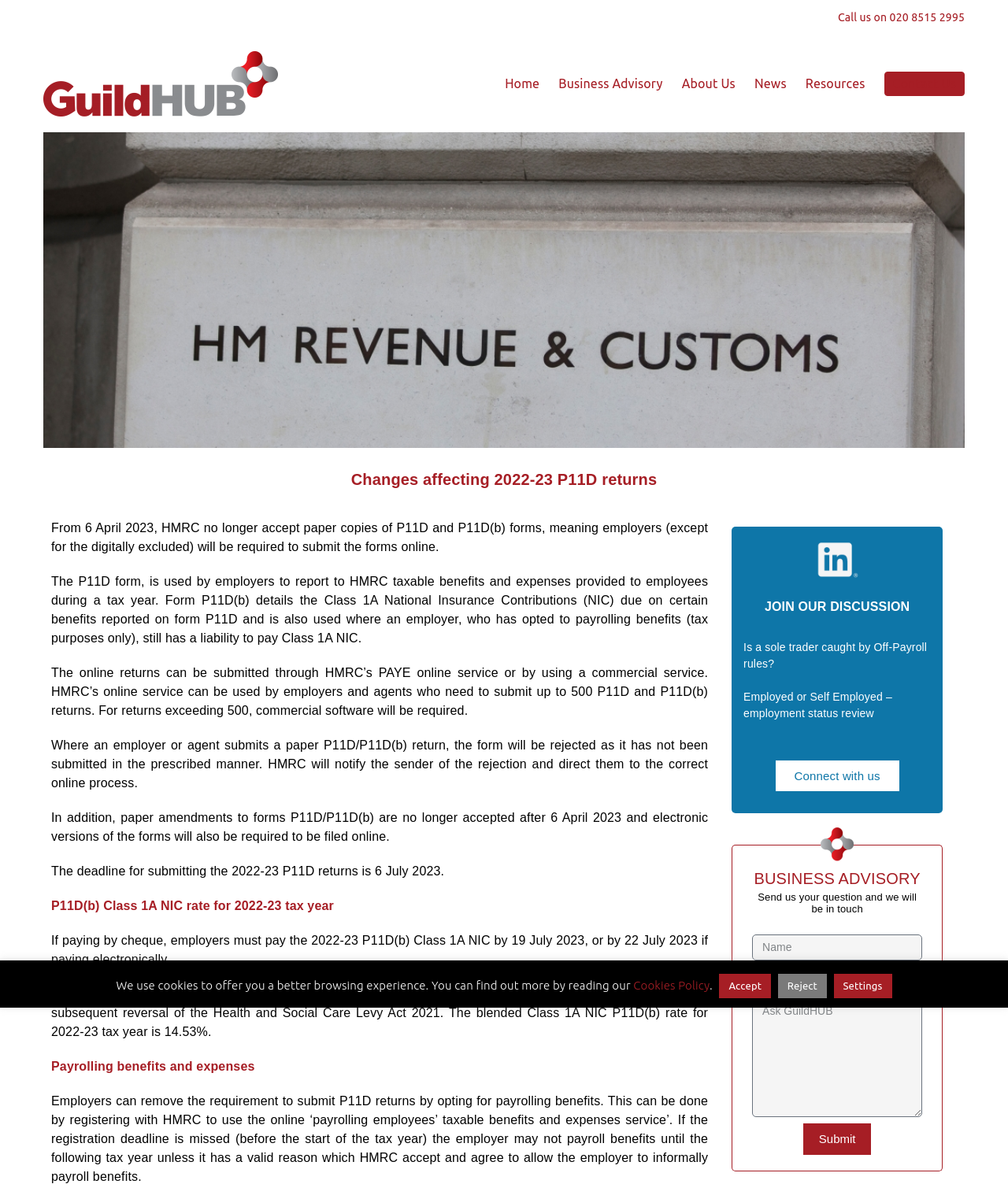Observe the image and answer the following question in detail: What is the Class 1A NIC rate for 2022-23 tax year?

The Class 1A NIC rate for 2022-23 tax year can be found in the paragraph that starts with 'There were a few changes during the 2022-23 tax year to the rate of NIC because of the introduction and subsequent reversal of the Health and Social Care Levy Act 2021.' The specific sentence that mentions the rate is 'The blended Class 1A NIC P11D(b) rate for 2022-23 tax year is 14.53%.'